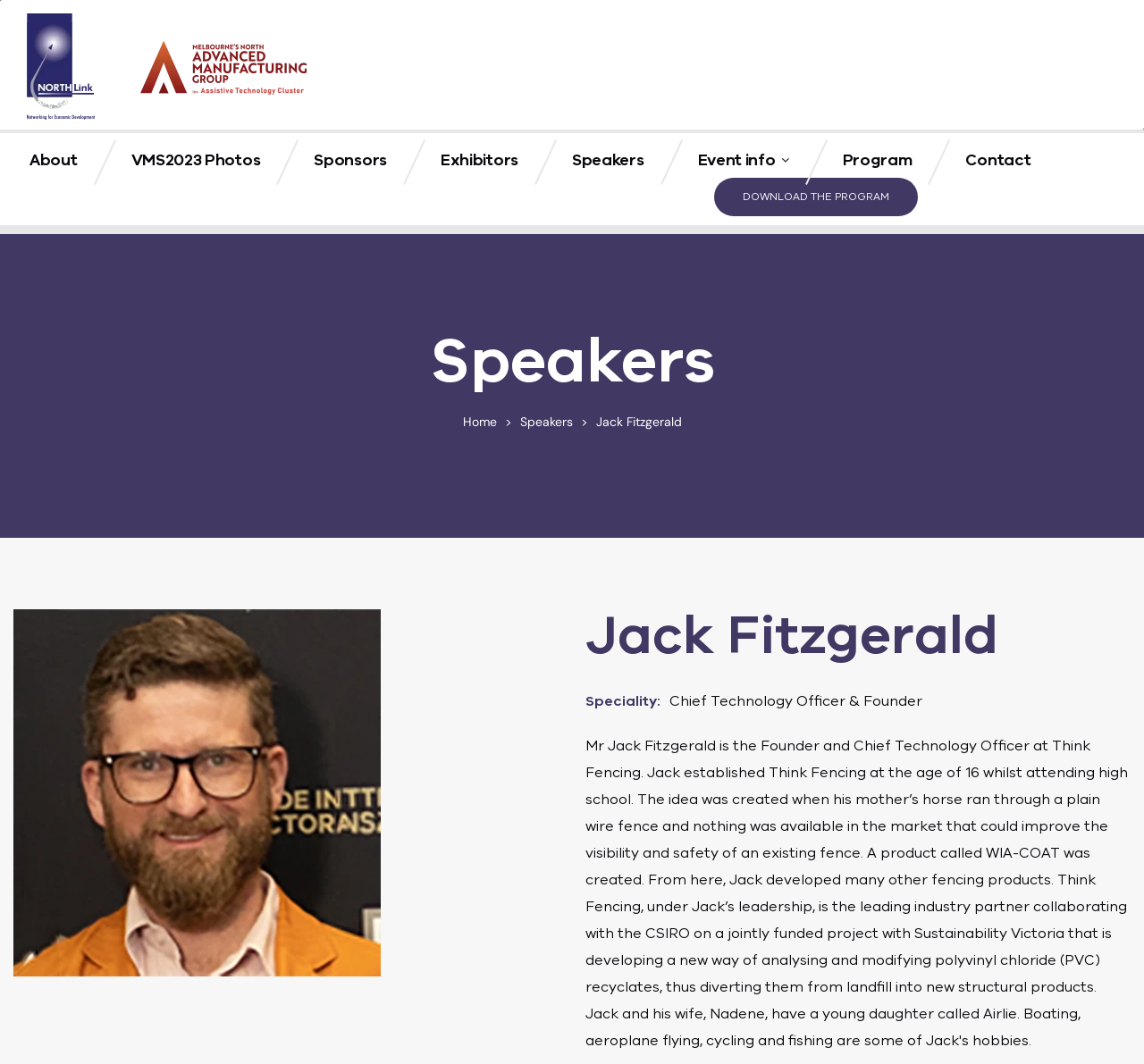From the webpage screenshot, predict the bounding box coordinates (top-left x, top-left y, bottom-right x, bottom-right y) for the UI element described here: Event info

[0.594, 0.134, 0.705, 0.167]